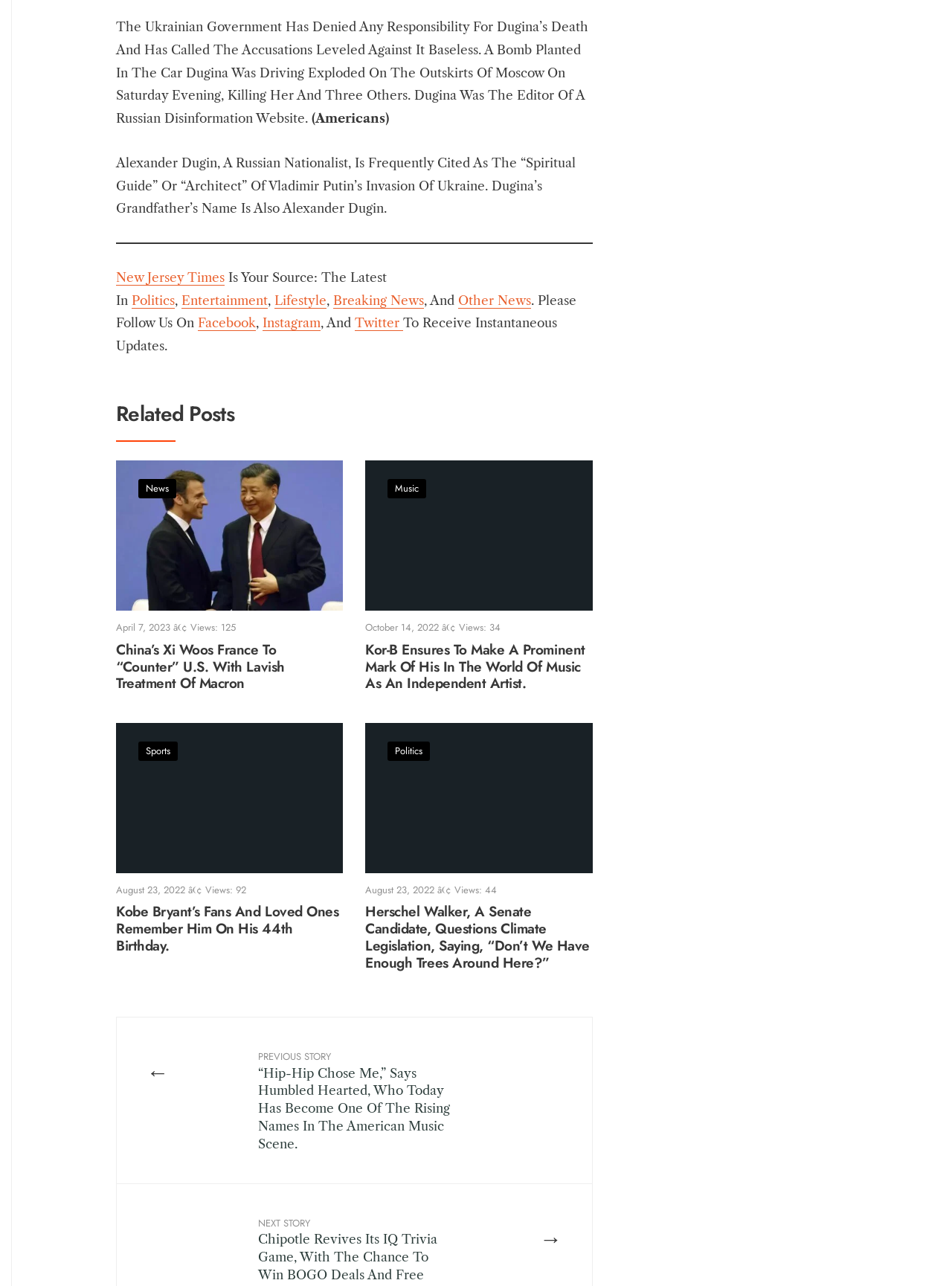Given the following UI element description: "Twitter", find the bounding box coordinates in the webpage screenshot.

[0.373, 0.245, 0.423, 0.258]